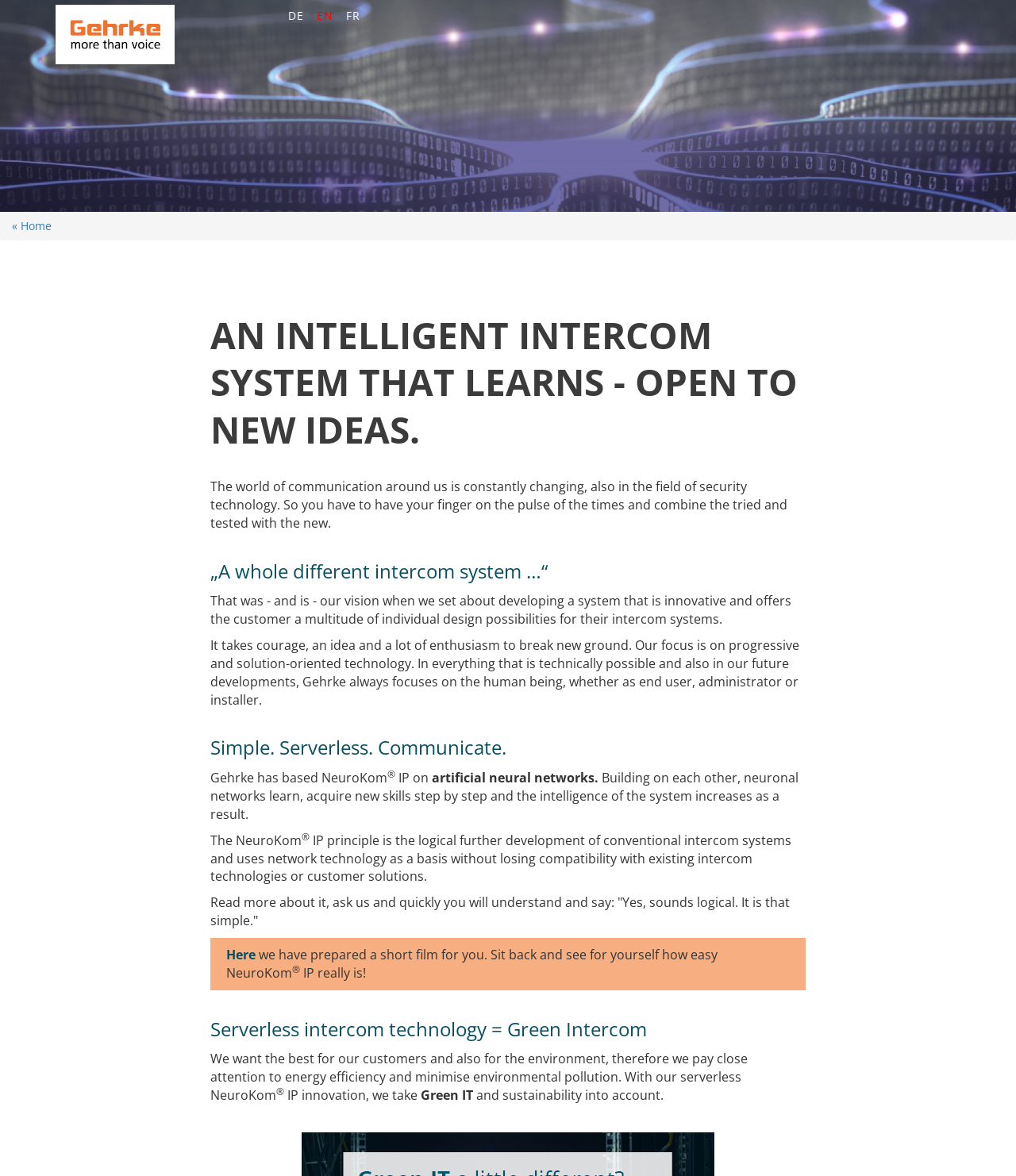Identify the bounding box for the described UI element. Provide the coordinates in (top-left x, top-left y, bottom-right x, bottom-right y) format with values ranging from 0 to 1: Here

[0.223, 0.804, 0.252, 0.819]